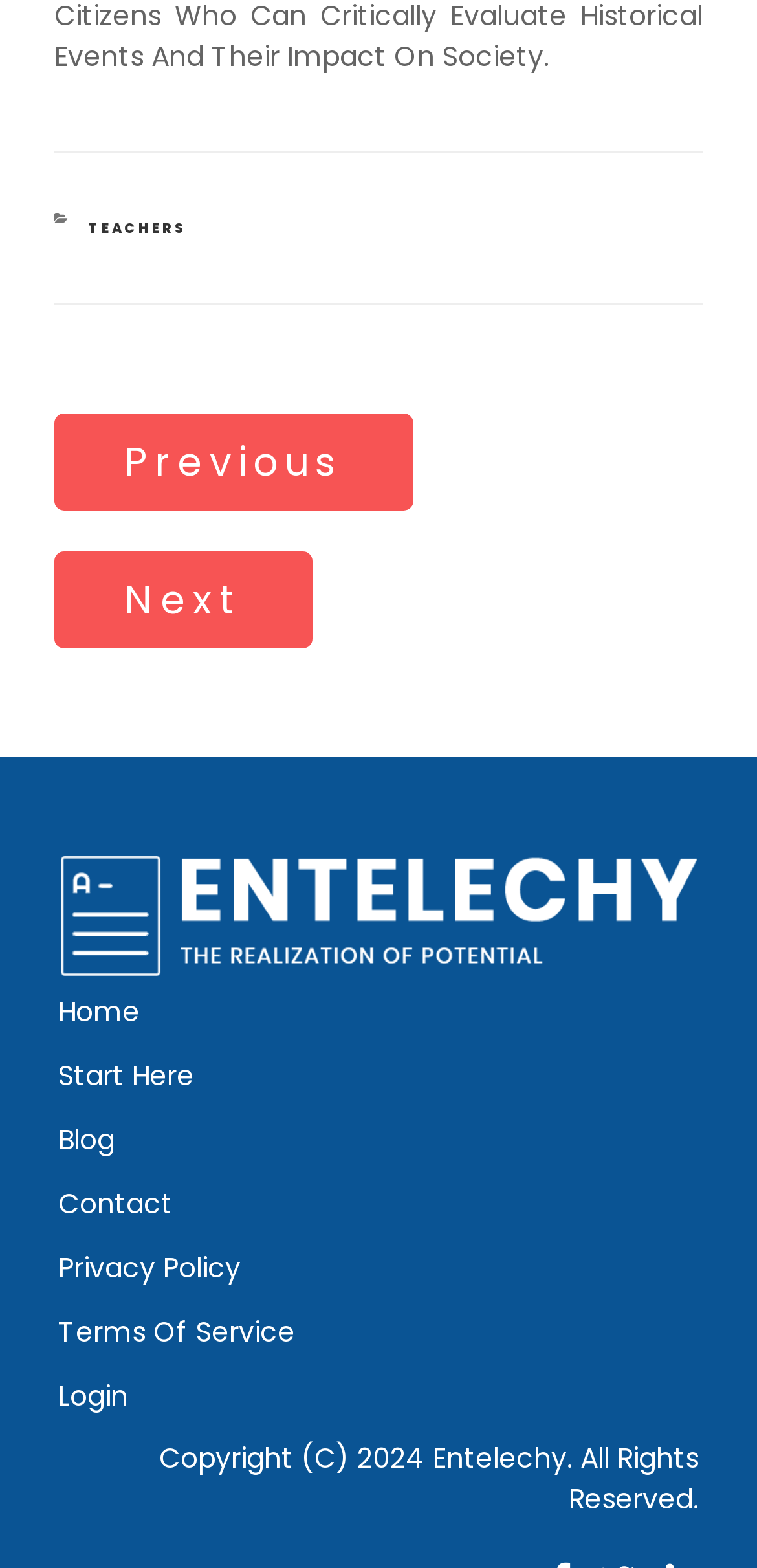Determine the bounding box coordinates for the area you should click to complete the following instruction: "Visit Mastodon profile".

None